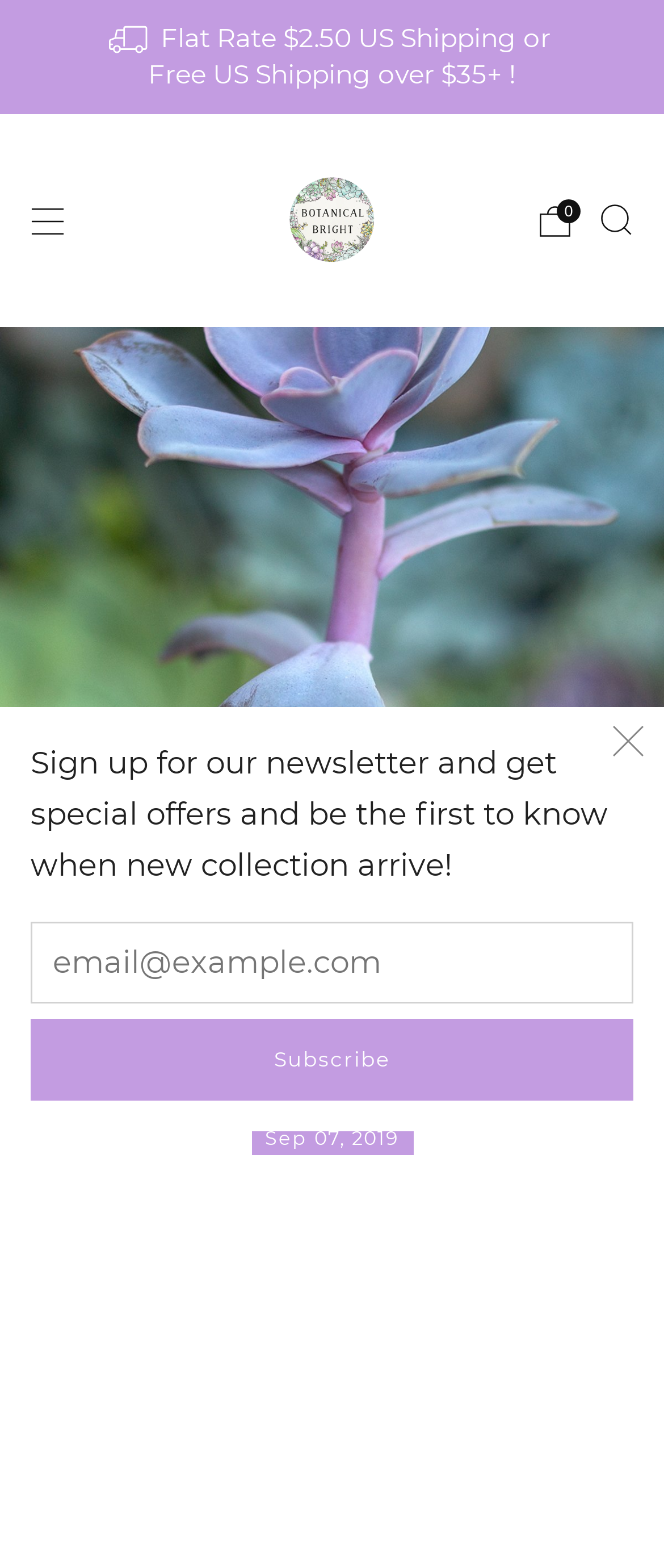Specify the bounding box coordinates of the area to click in order to follow the given instruction: "Subscribe to the newsletter."

[0.046, 0.65, 0.954, 0.702]